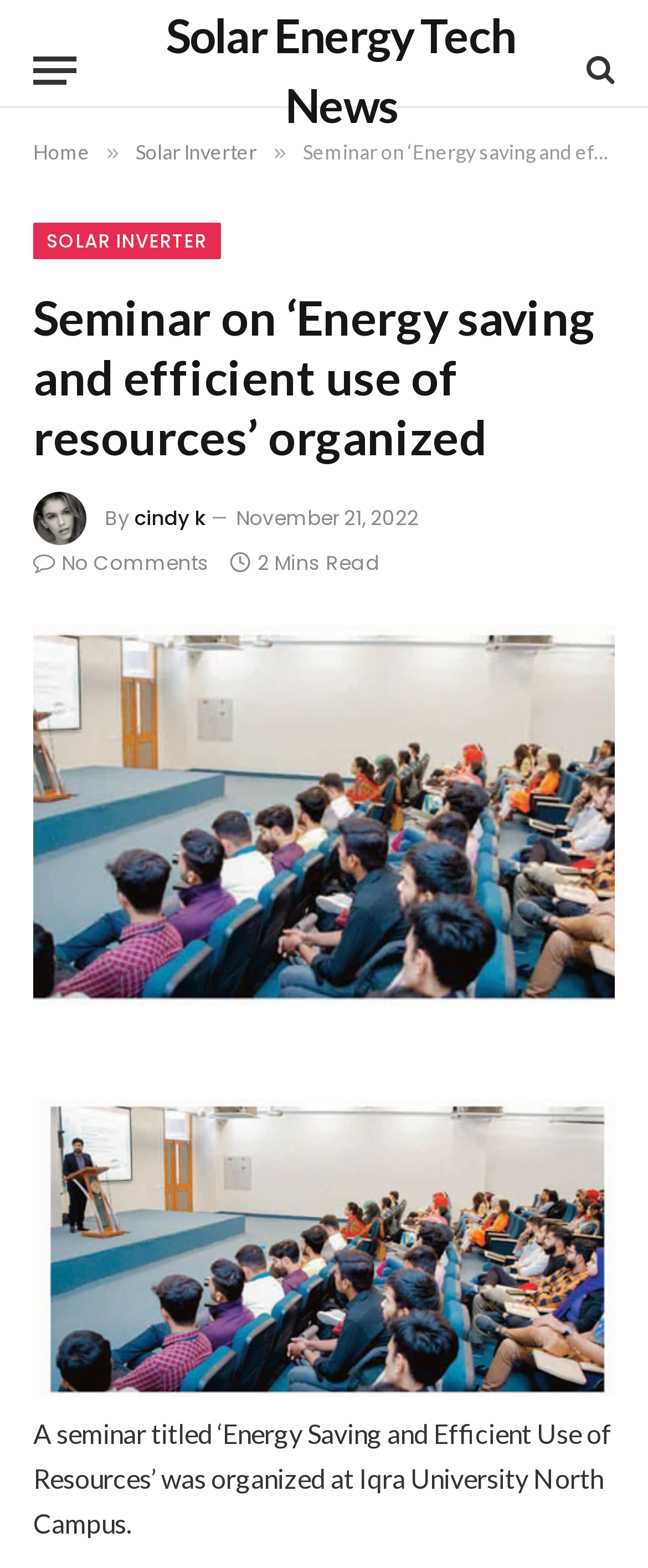Where was the seminar organized?
Answer the question based on the image using a single word or a brief phrase.

Iqra University North Campus